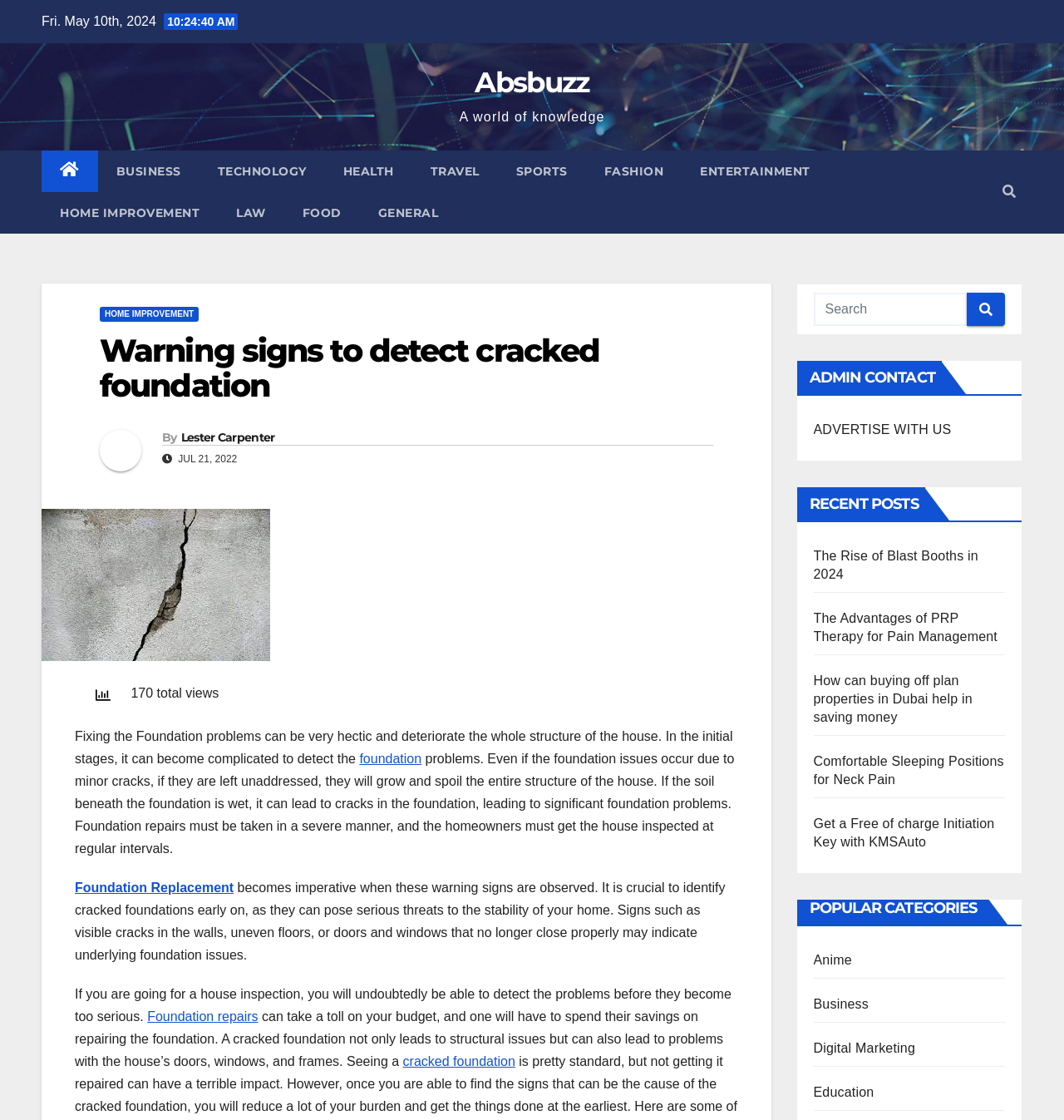Articulate a detailed summary of the webpage's content and design.

This webpage is about detecting cracked foundations in homes. At the top, there is a date "Fri. May 10th, 2024" and a link to "Absbuzz" with a description "A world of knowledge". Below this, there are several links to different categories such as "BUSINESS", "TECHNOLOGY", "HEALTH", and "HOME IMPROVEMENT", which is highlighted.

The main content of the webpage is an article titled "Warning signs to detect cracked foundation". The article starts with a brief introduction to the importance of detecting foundation problems early on. It then explains that even minor cracks can lead to significant foundation problems if left unaddressed. The article also mentions that foundation repairs must be taken seriously, and homeowners should get their houses inspected regularly.

The article continues to discuss the warning signs of cracked foundations, such as visible cracks in walls, uneven floors, and doors and windows that no longer close properly. It emphasizes the importance of identifying these signs early on to prevent serious threats to the stability of the home.

On the right side of the article, there is a search bar with a button. Below the article, there are several sections, including "ADMIN CONTACT", "RECENT POSTS", and "POPULAR CATEGORIES". The "RECENT POSTS" section lists several article titles, such as "The Rise of Blast Booths in 2024" and "Comfortable Sleeping Positions for Neck Pain". The "POPULAR CATEGORIES" section lists links to categories such as "Anime", "Business", and "Education".